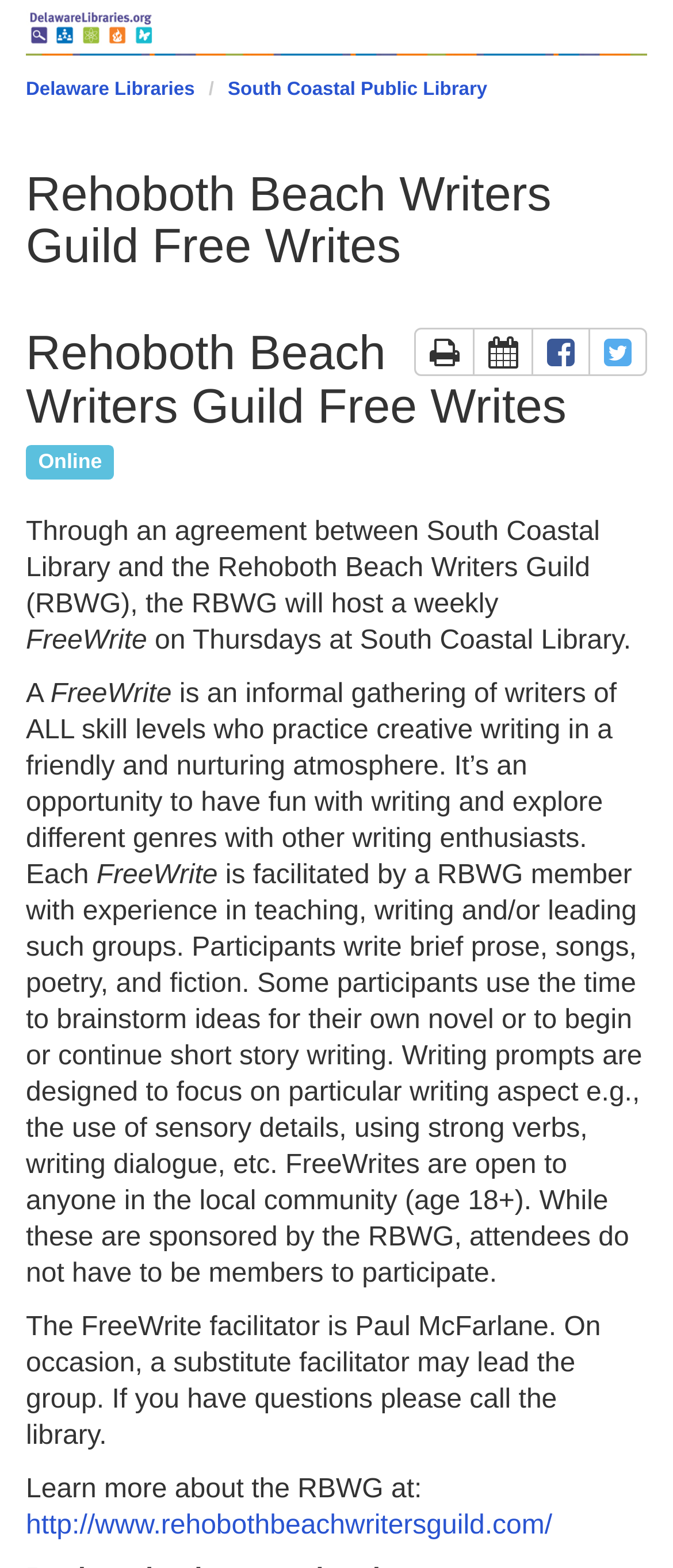Who is the facilitator of the FreeWrite event?
Please give a detailed answer to the question using the information shown in the image.

I found the answer by reading the text on the webpage, which states 'The FreeWrite facilitator is Paul McFarlane. On occasion, a substitute facilitator may lead the group.'